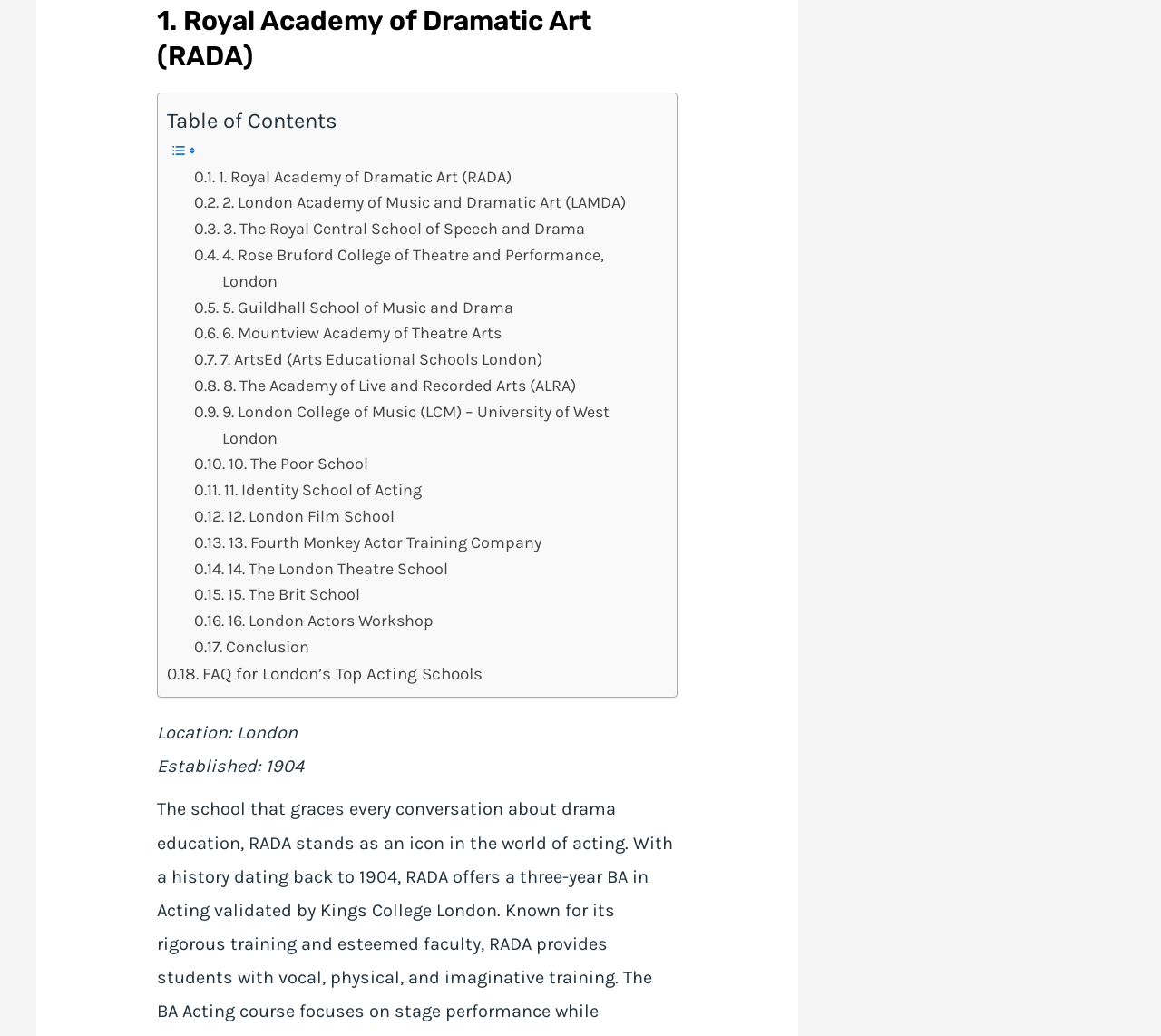Please find the bounding box coordinates of the element's region to be clicked to carry out this instruction: "Explore the page of Guildhall School of Music and Drama".

[0.167, 0.284, 0.442, 0.309]